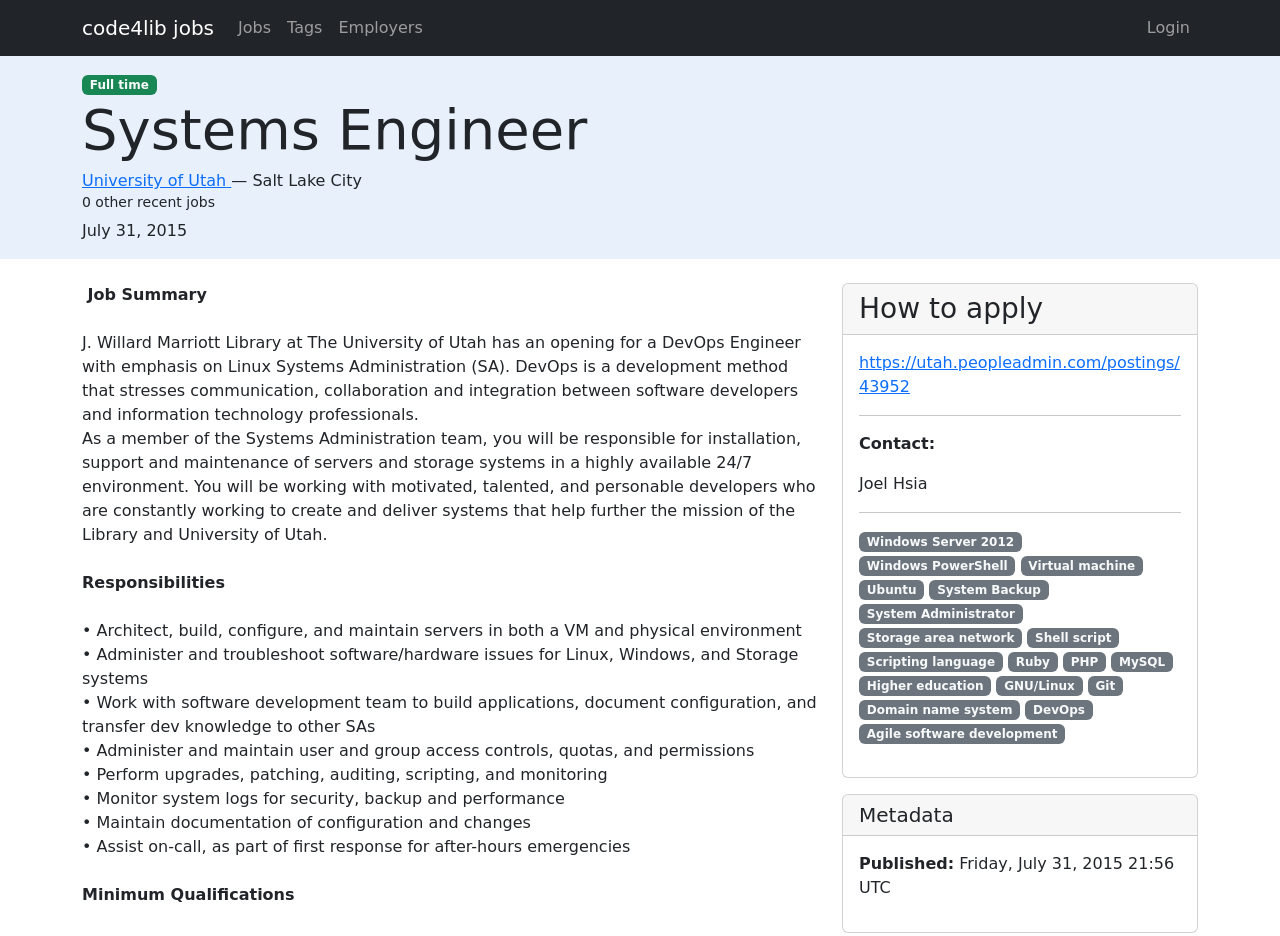What is the location of the job?
Using the information from the image, answer the question thoroughly.

The location of the job can be found in the static text element 'Salt Lake City' which is located below the employer's name 'University of Utah'.